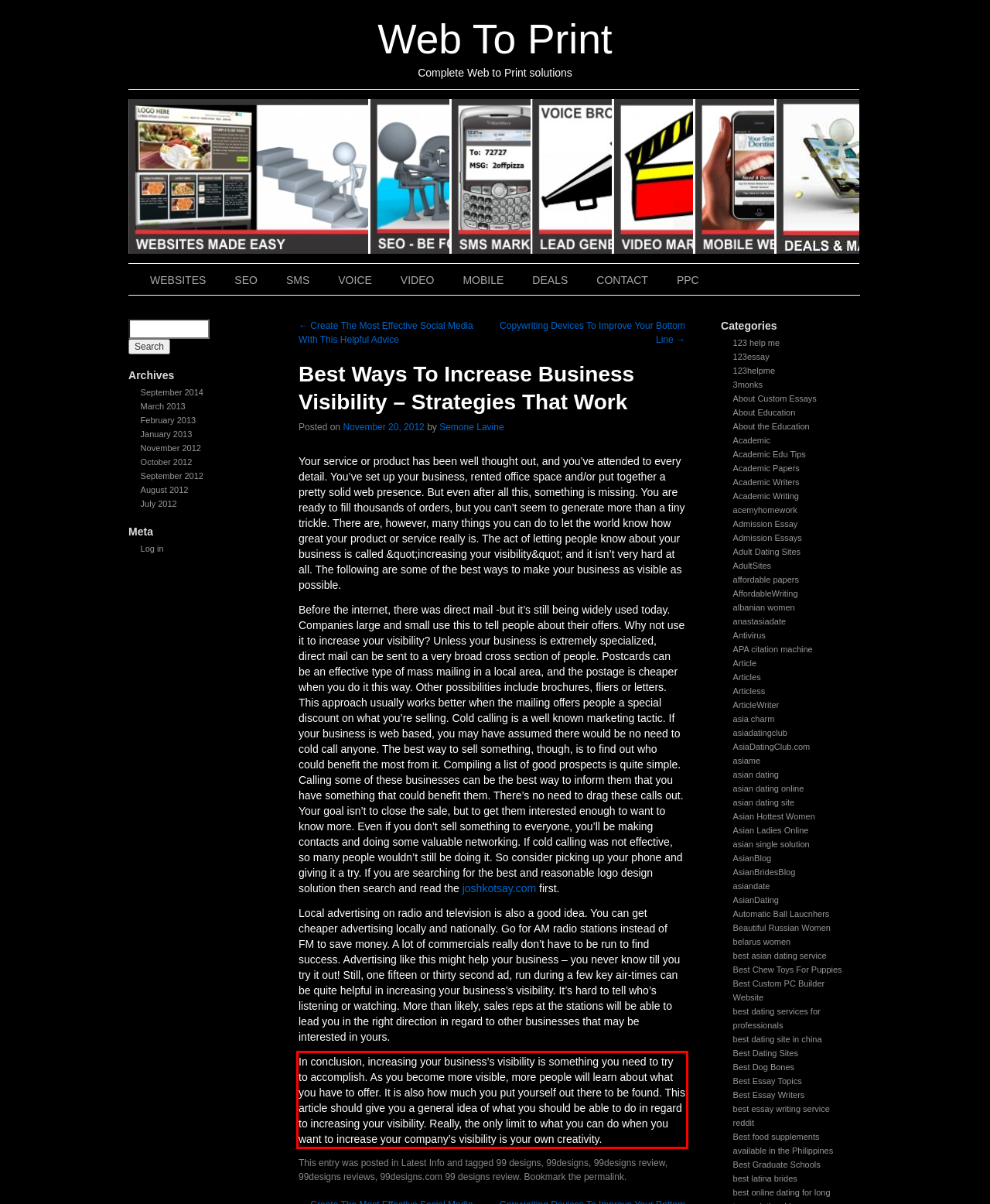Look at the webpage screenshot and recognize the text inside the red bounding box.

In conclusion, increasing your business’s visibility is something you need to try to accomplish. As you become more visible, more people will learn about what you have to offer. It is also how much you put yourself out there to be found. This article should give you a general idea of what you should be able to do in regard to increasing your visibility. Really, the only limit to what you can do when you want to increase your company’s visibility is your own creativity.